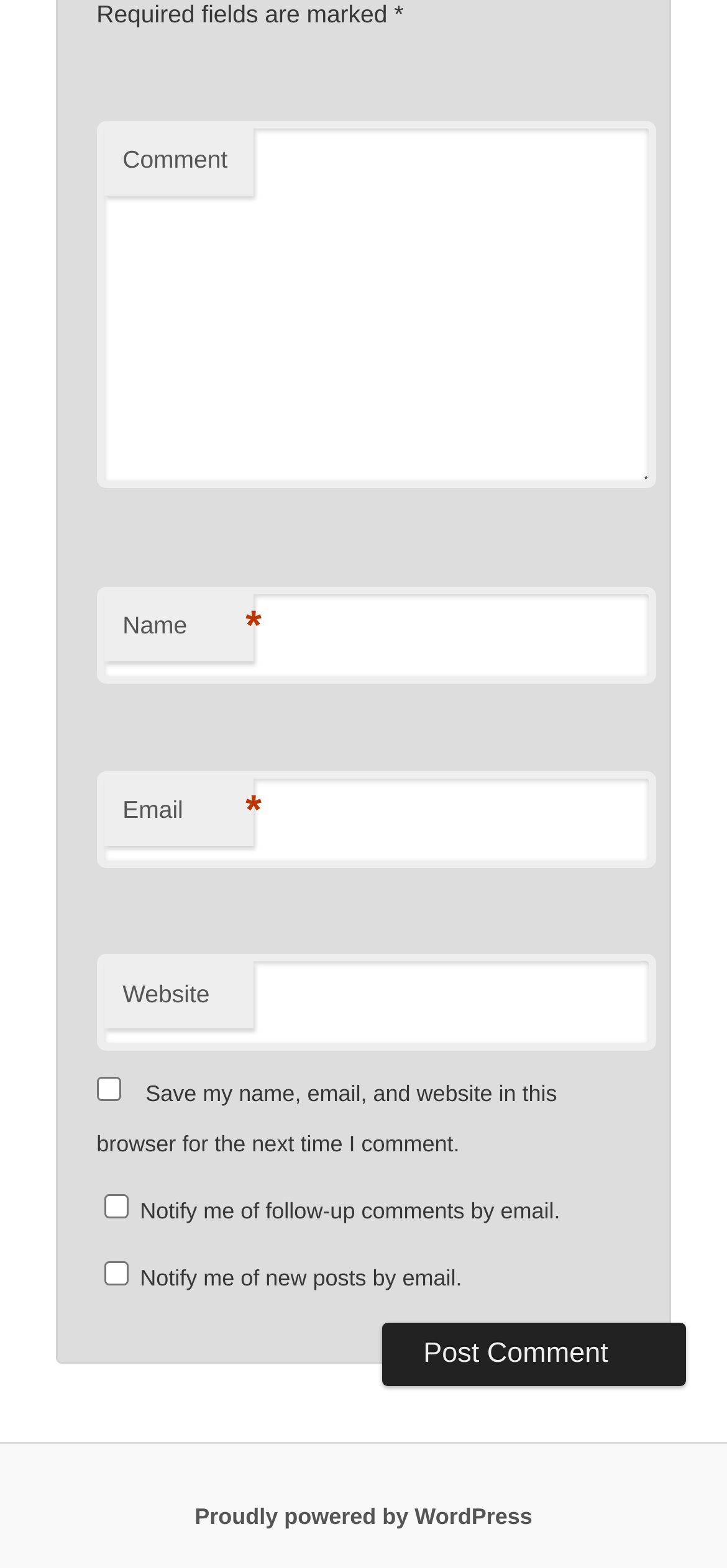Kindly determine the bounding box coordinates for the clickable area to achieve the given instruction: "Enter a comment".

[0.133, 0.077, 0.902, 0.311]